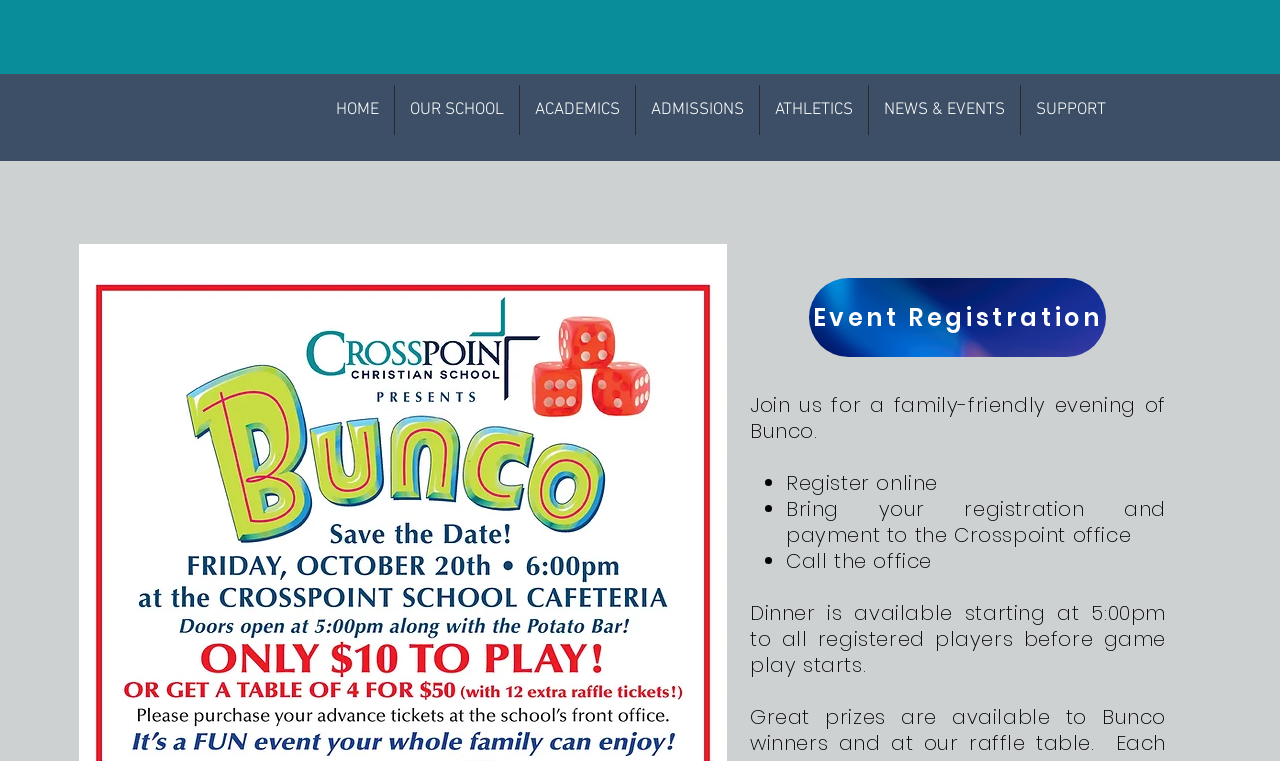Find the bounding box coordinates of the clickable area required to complete the following action: "Click HOME".

[0.251, 0.112, 0.308, 0.177]